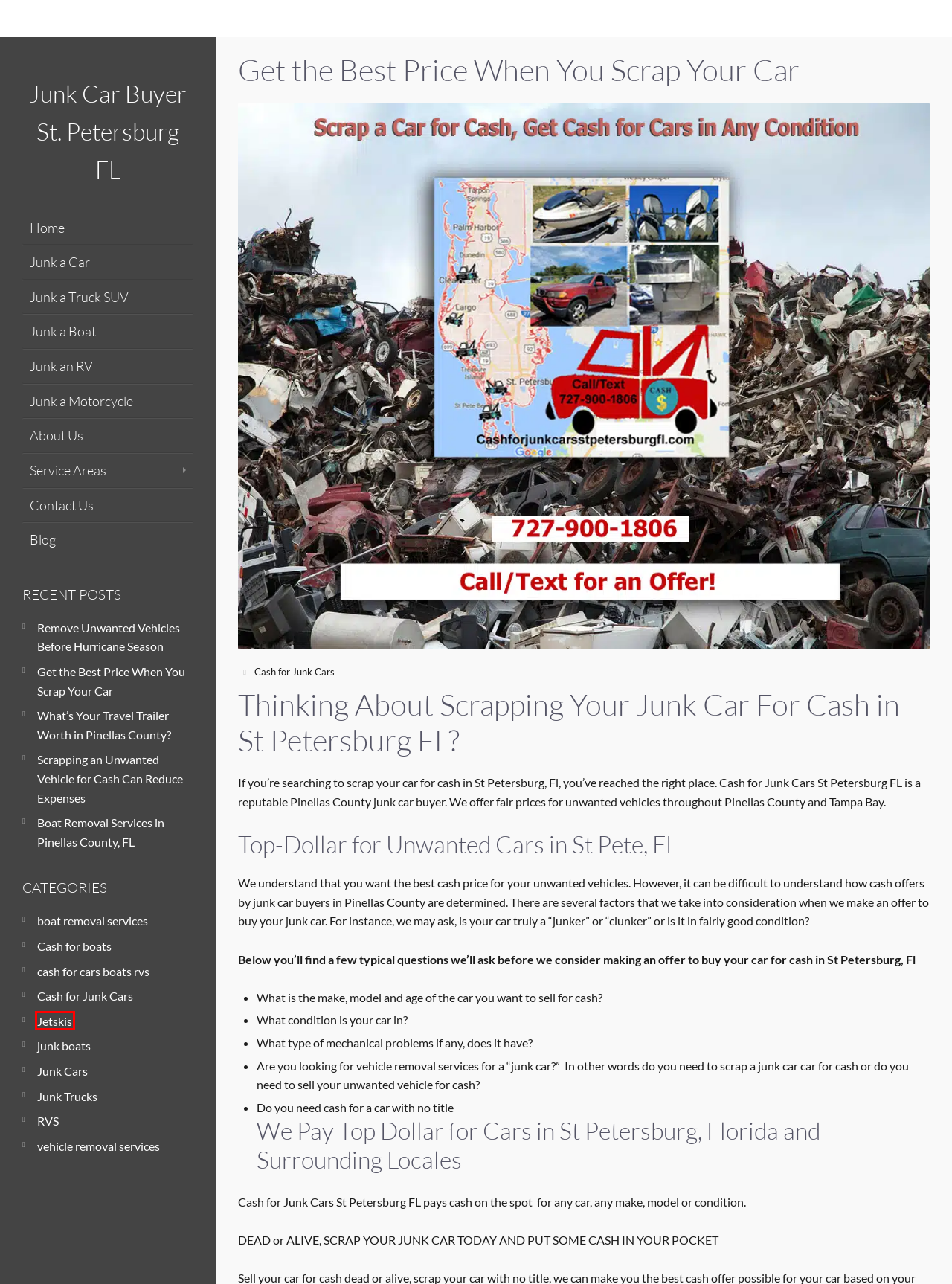Please examine the screenshot provided, which contains a red bounding box around a UI element. Select the webpage description that most accurately describes the new page displayed after clicking the highlighted element. Here are the candidates:
A. cash for cars boats rvs Archives - Junk Car Buyer St. Petersburg FL
B. Blog - Junk Car Buyer St. Petersburg FL
C. Junk Boats - Saint Petersburg, FL Pinellas County 727-900-1806
D. Cash for Recreational Vehicles, Campers St Petersburg, Pinellas, FL
E. Jetskis Archives - Junk Car Buyer St. Petersburg FL
F. Junk a Truck, SUV or Van - St. Petersburg Junk Car Buyers Pinellas, FL
G. Cash for Junk Cars Archives - Junk Car Buyer St. Petersburg FL
H. Junk a Car- Cash for Junk Cars St Pete, FL

E